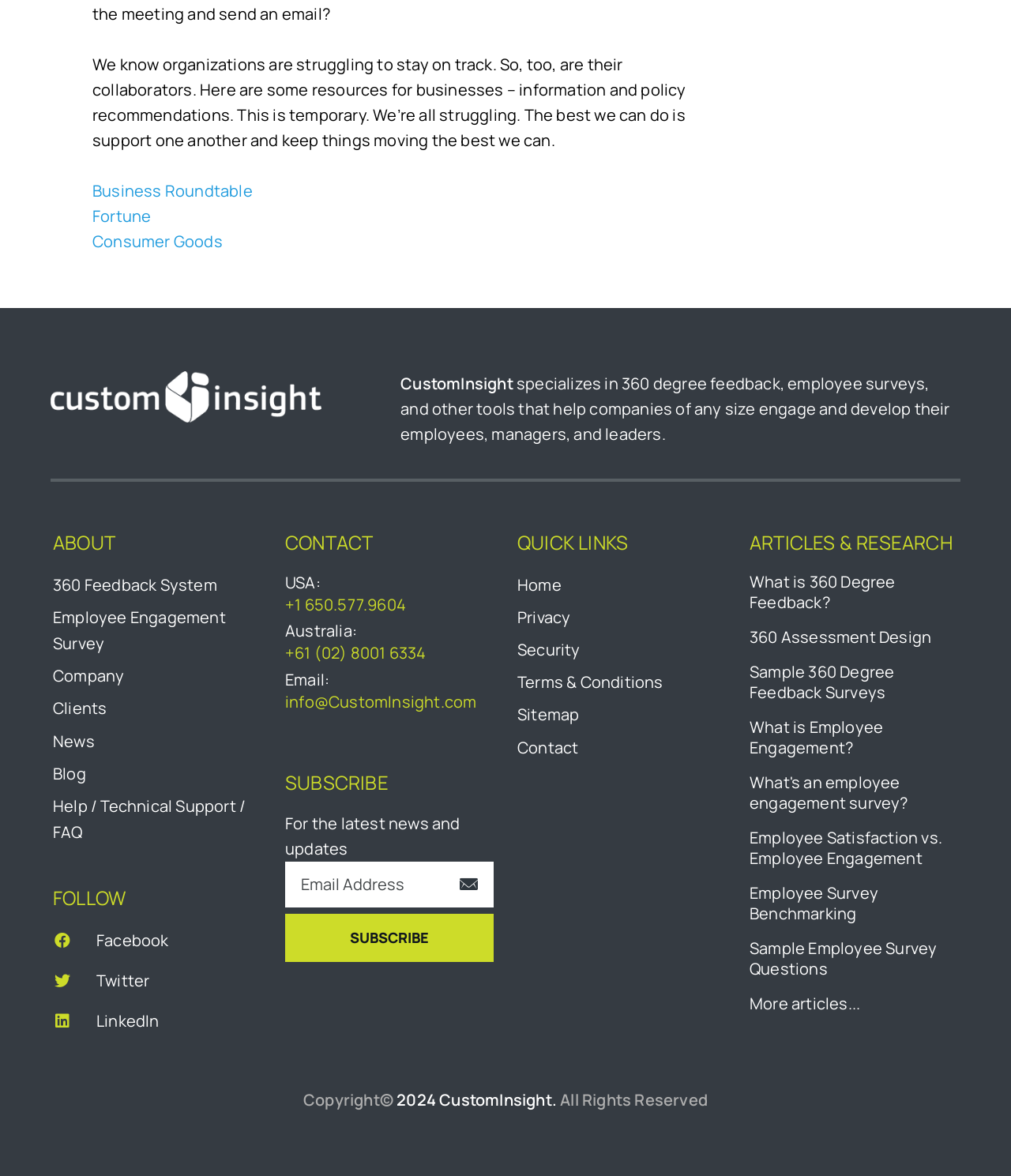Please pinpoint the bounding box coordinates for the region I should click to adhere to this instruction: "Click on the 'What is 360 Degree Feedback?' link".

[0.741, 0.486, 0.948, 0.521]